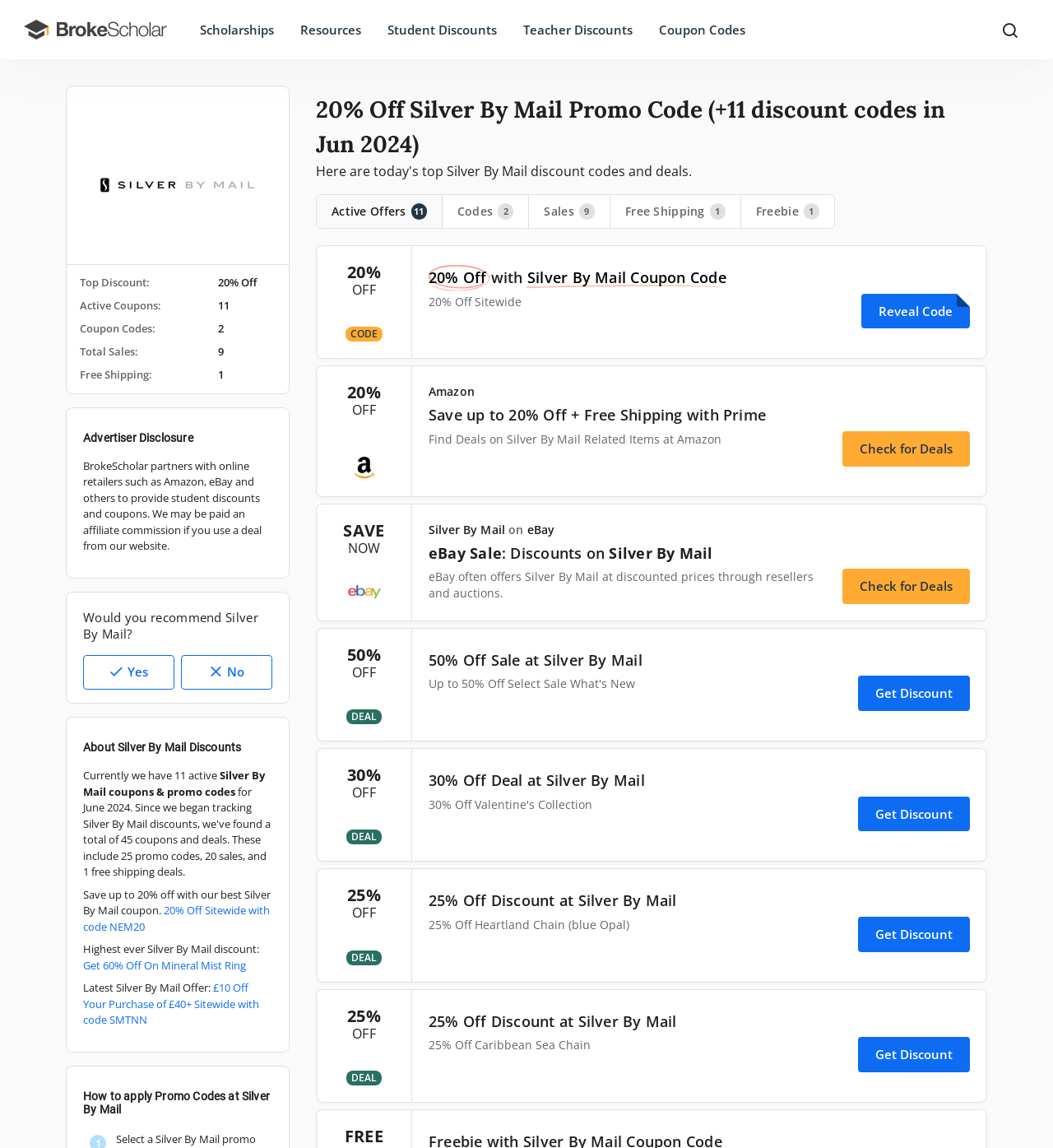Based on the visual content of the image, answer the question thoroughly: What is the name of the website?

I determined the answer by looking at the logo and text at the top of the webpage, which says 'BrokeScholar Symbol BrokeScholar Logo'.